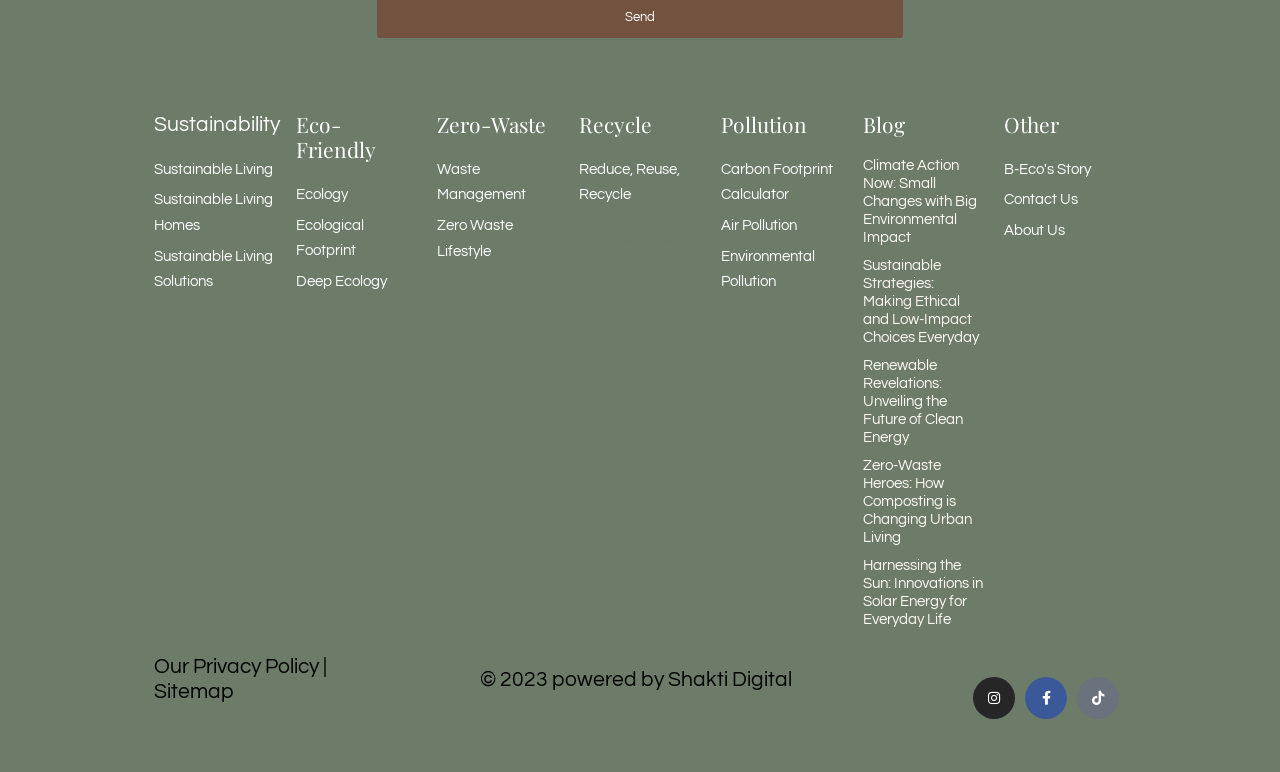Utilize the information from the image to answer the question in detail:
How many links are there under the 'Other' category?

I looked at the 'Other' category and found three links, which are 'B-Eco's Story', 'Contact Us', and 'About Us', so there are 3 links under the 'Other' category.